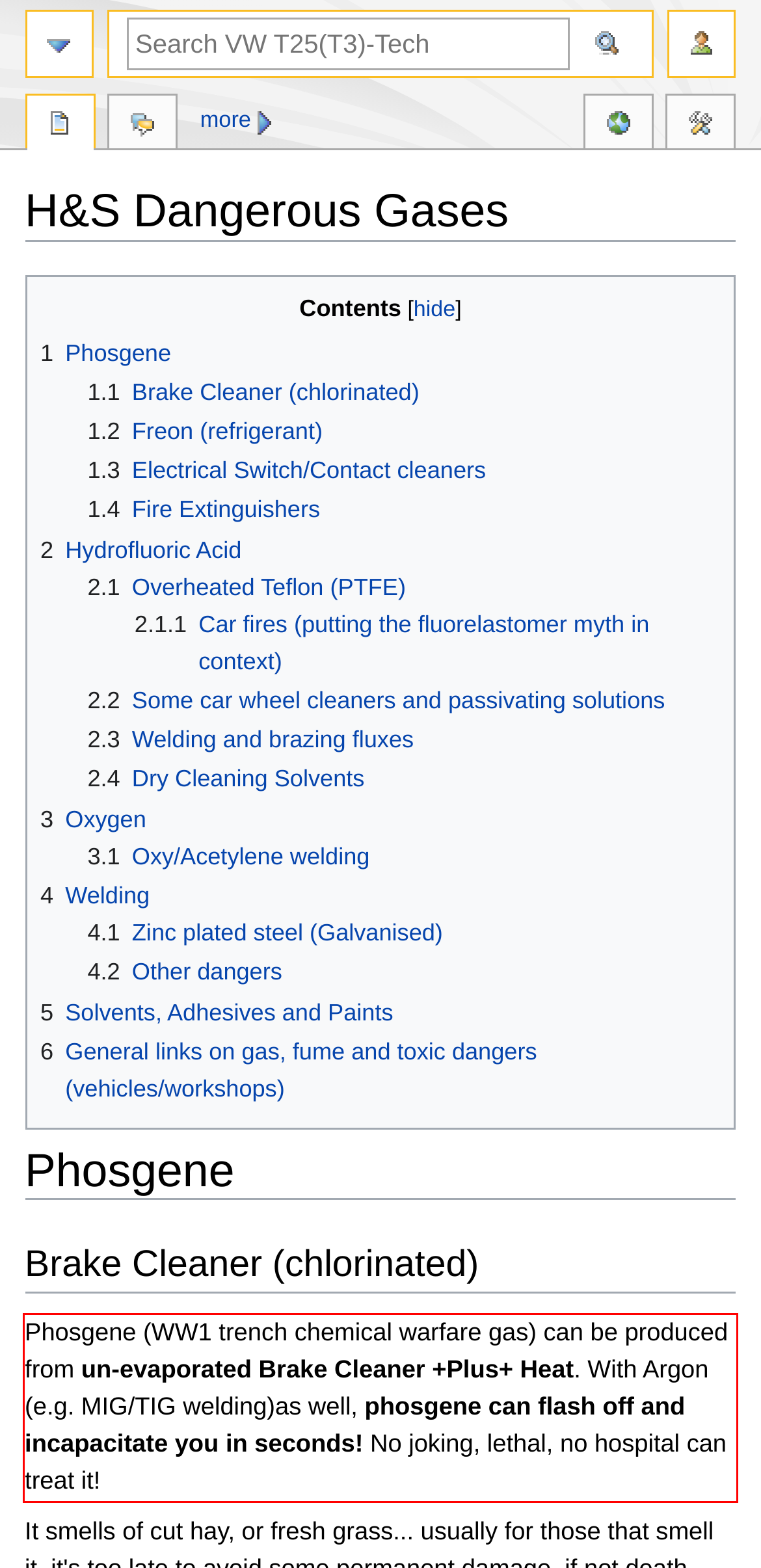Extract and provide the text found inside the red rectangle in the screenshot of the webpage.

Phosgene (WW1 trench chemical warfare gas) can be produced from un-evaporated Brake Cleaner +Plus+ Heat. With Argon (e.g. MIG/TIG welding)as well, phosgene can flash off and incapacitate you in seconds! No joking, lethal, no hospital can treat it!